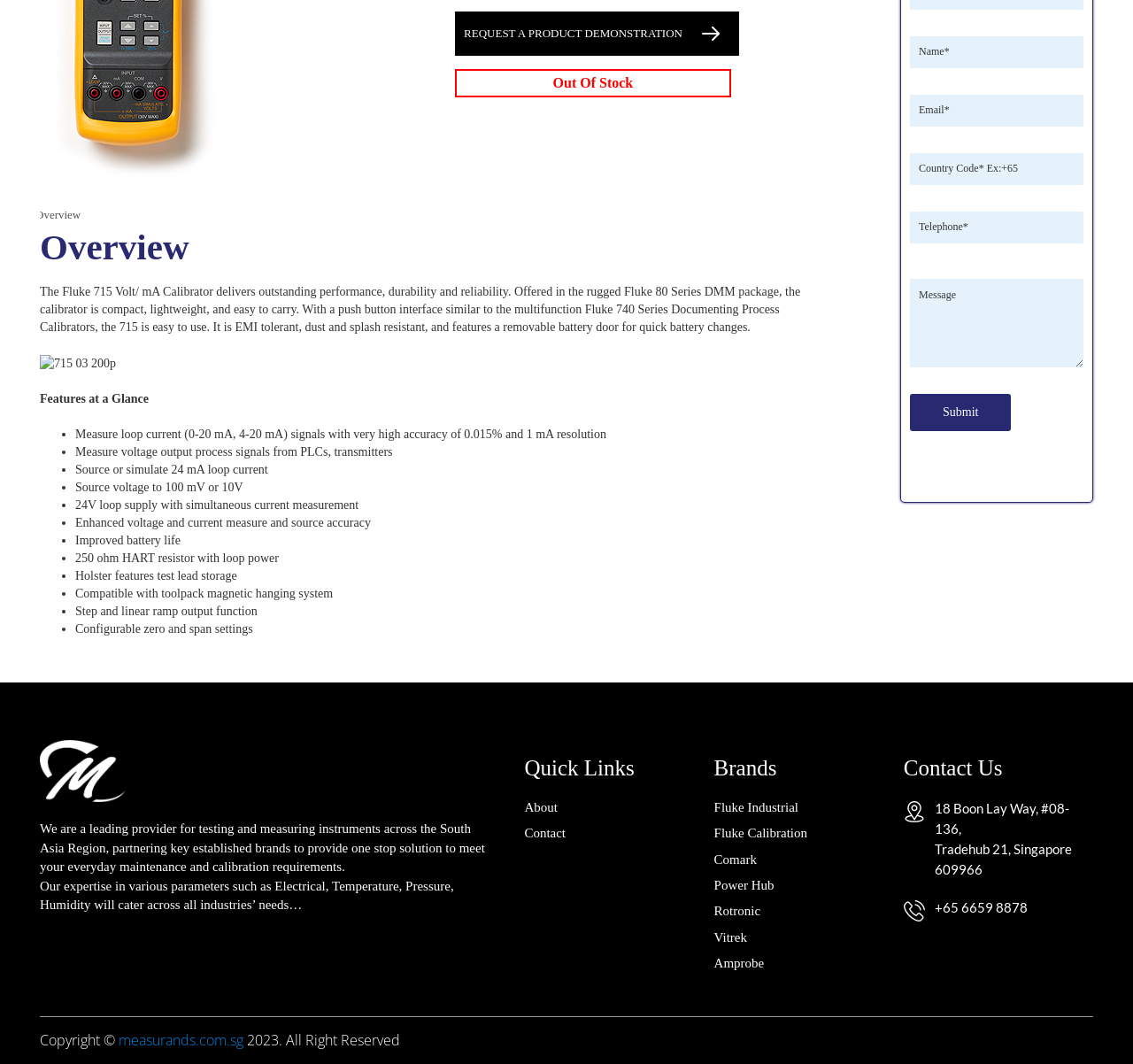Determine the bounding box coordinates for the UI element matching this description: "Comark".

[0.63, 0.801, 0.668, 0.814]